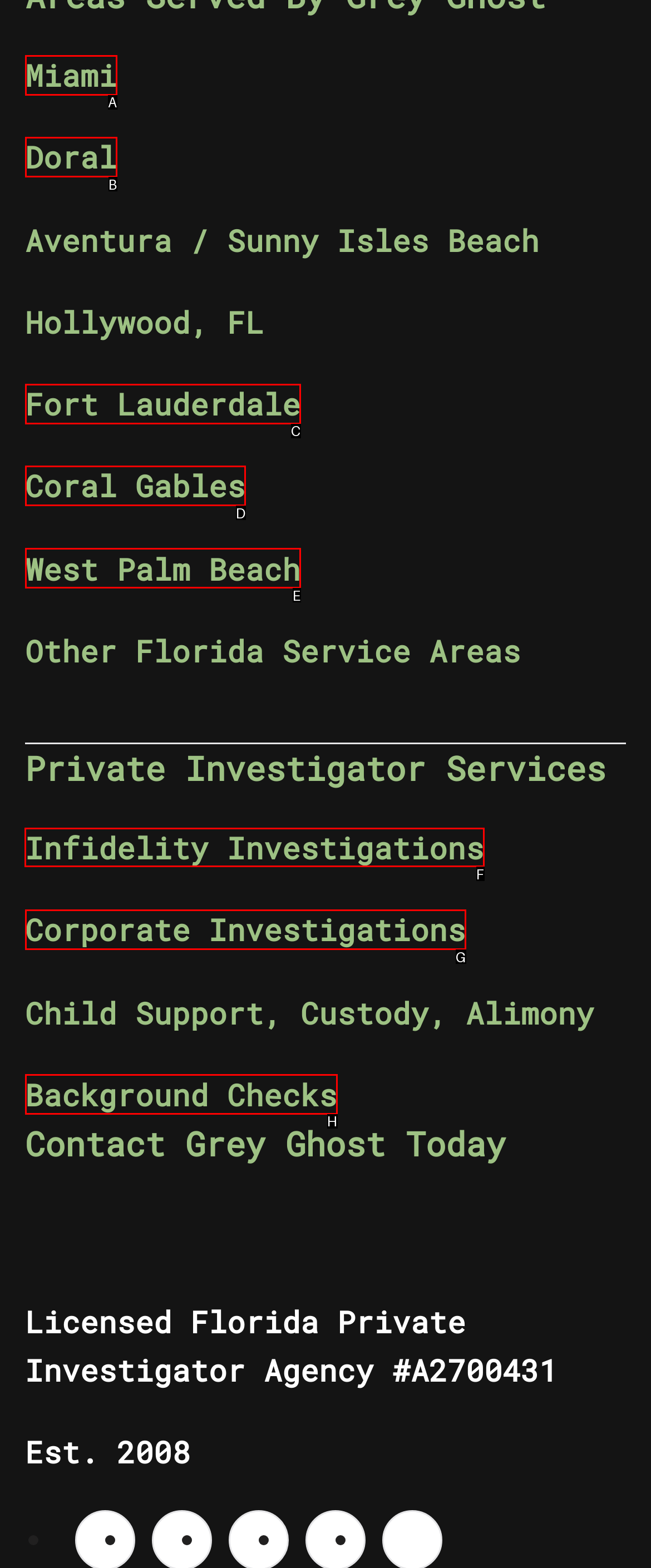Look at the highlighted elements in the screenshot and tell me which letter corresponds to the task: View Infidelity Investigations.

F